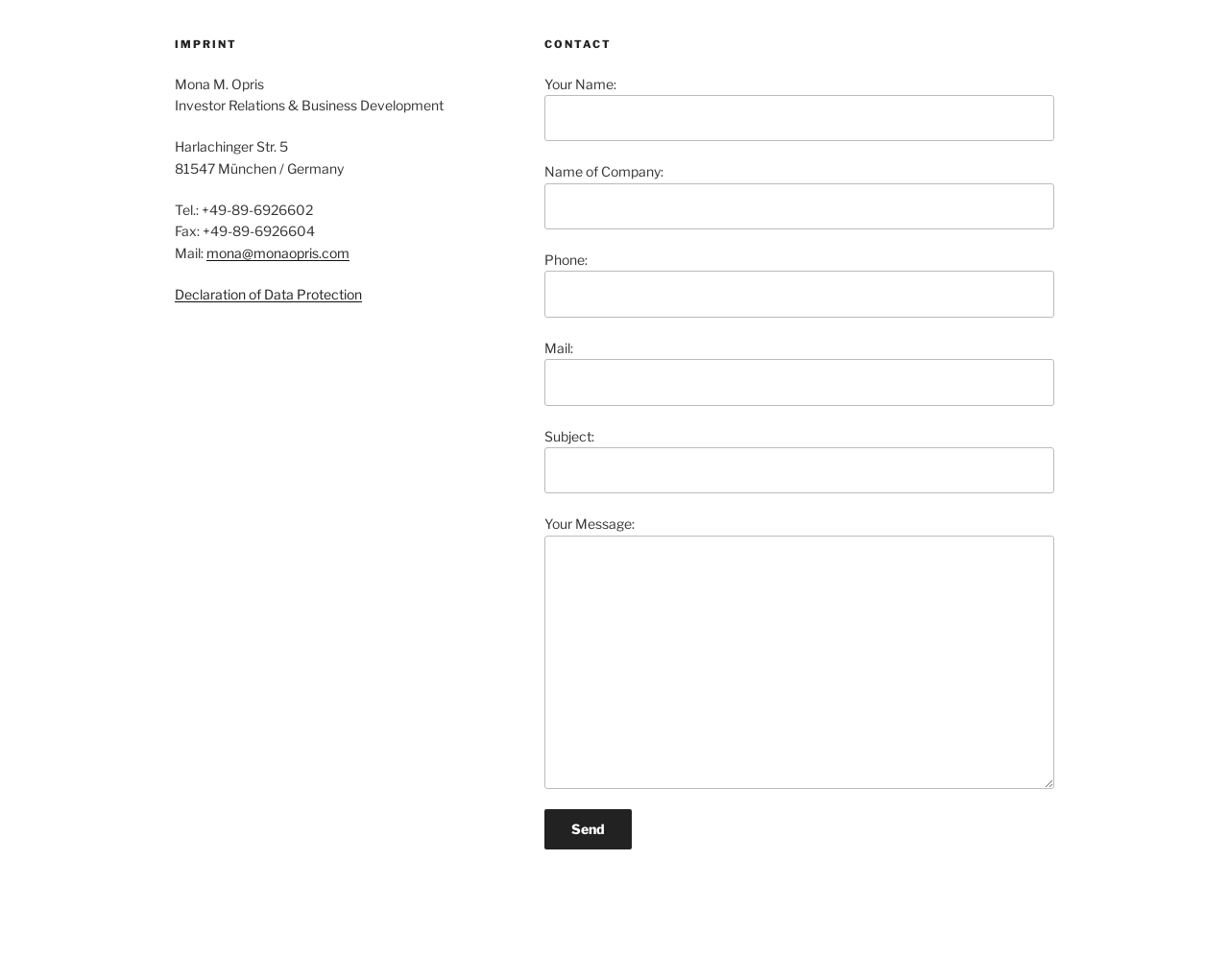What is the address of Mona M. Opris?
Provide a thorough and detailed answer to the question.

The footer section of the webpage contains the address 'Harlachinger Str. 5, 81547 München / Germany' which is a static text element.